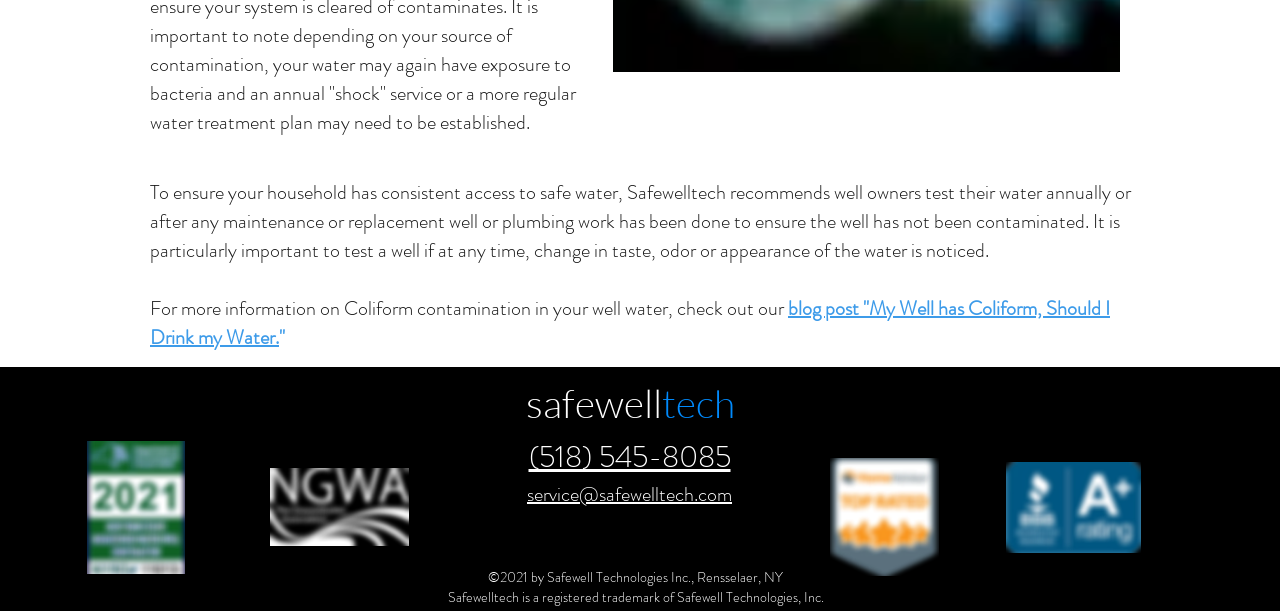What is the location of Safewell Technologies, Inc.?
Analyze the image and provide a thorough answer to the question.

According to the webpage, Safewell Technologies, Inc. is located in Rensselaer, NY, which is mentioned in the StaticText element at the bottom of the page.